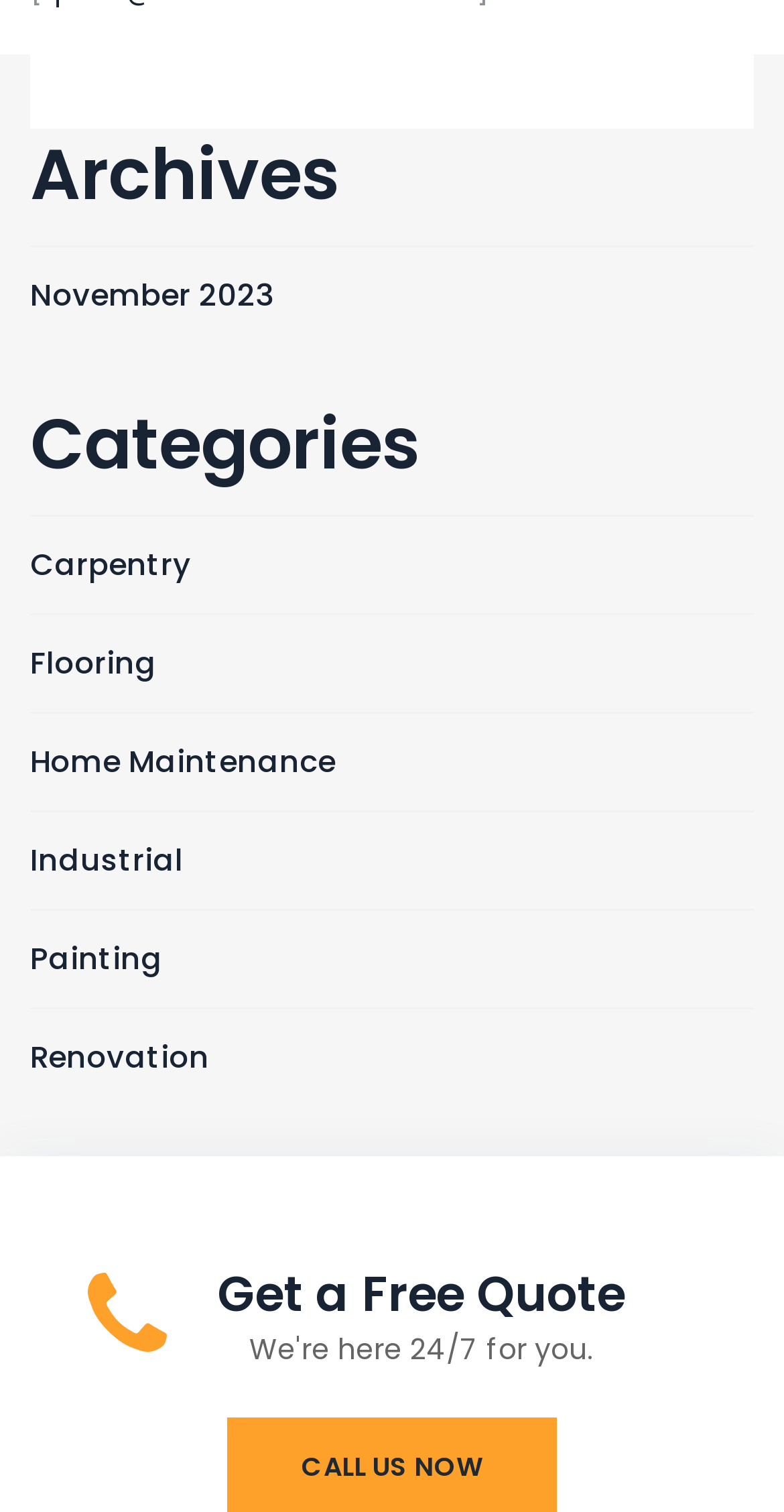Locate the bounding box coordinates of the clickable region to complete the following instruction: "browse November 2023."

[0.038, 0.181, 0.349, 0.209]